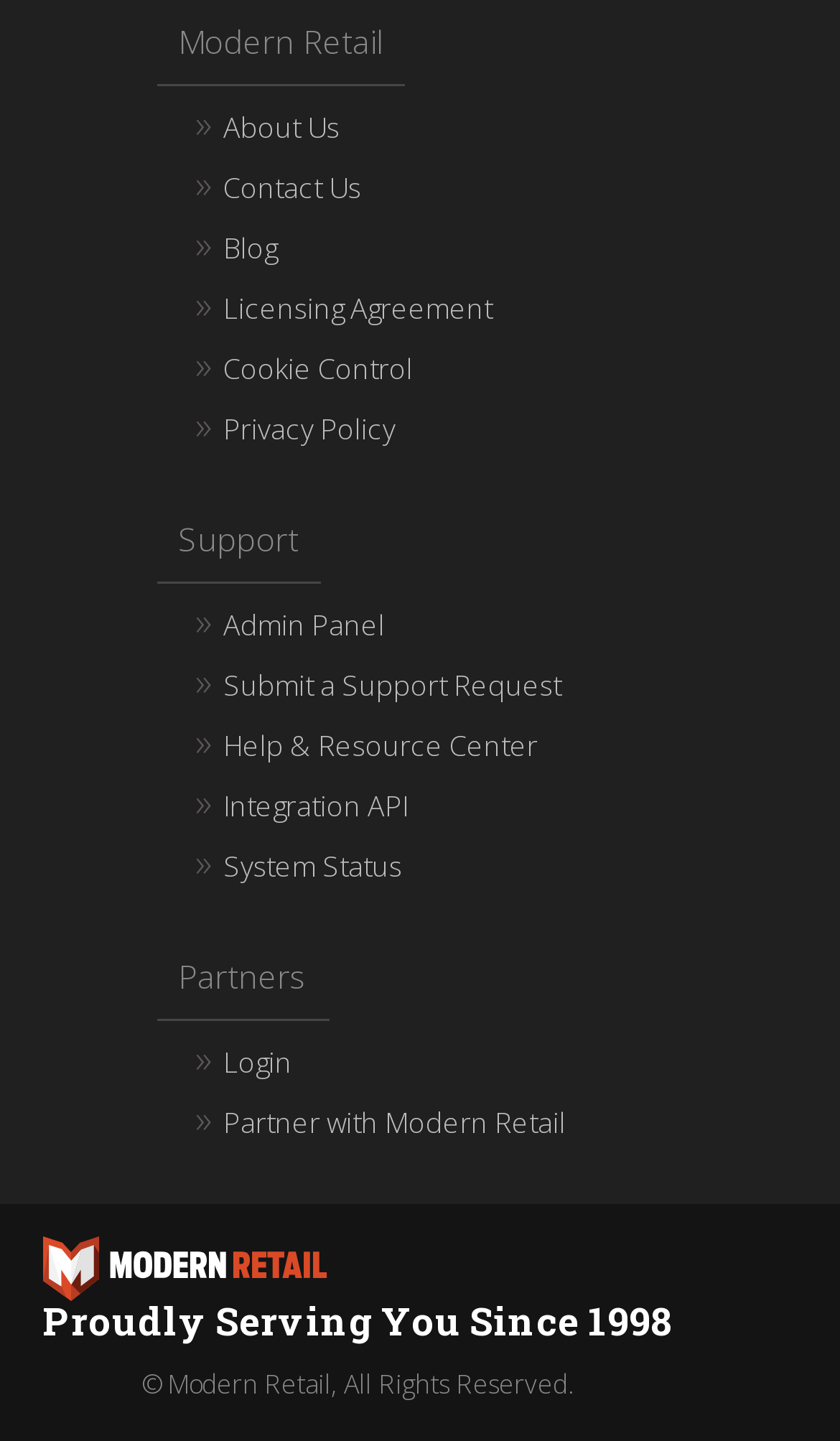Analyze the image and deliver a detailed answer to the question: What is the purpose of the 'Submit a Support Request' link?

Based on the text of the link, 'Submit a Support Request', it is likely that clicking on this link will allow users to submit a request for support or assistance.